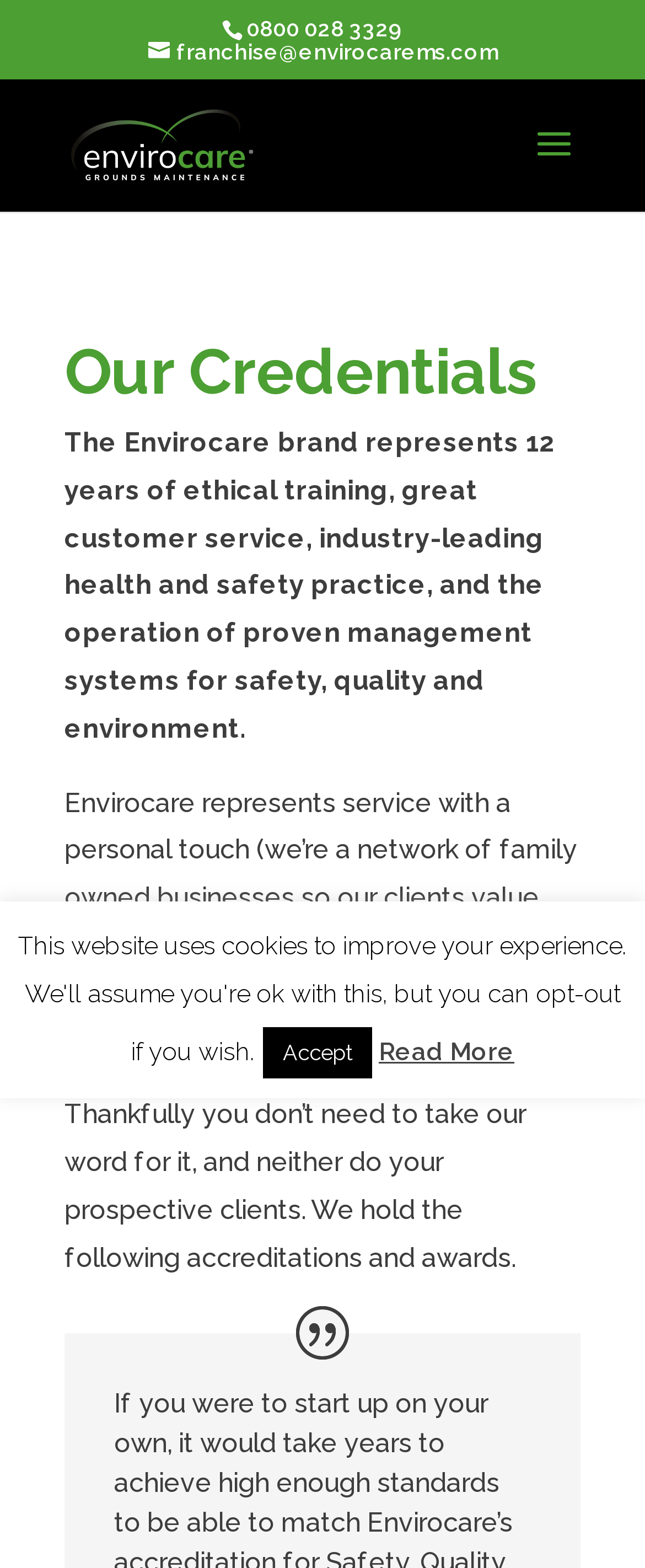Predict the bounding box of the UI element based on this description: "alt="Envirocare Maintenance Solutions"".

[0.11, 0.081, 0.393, 0.101]